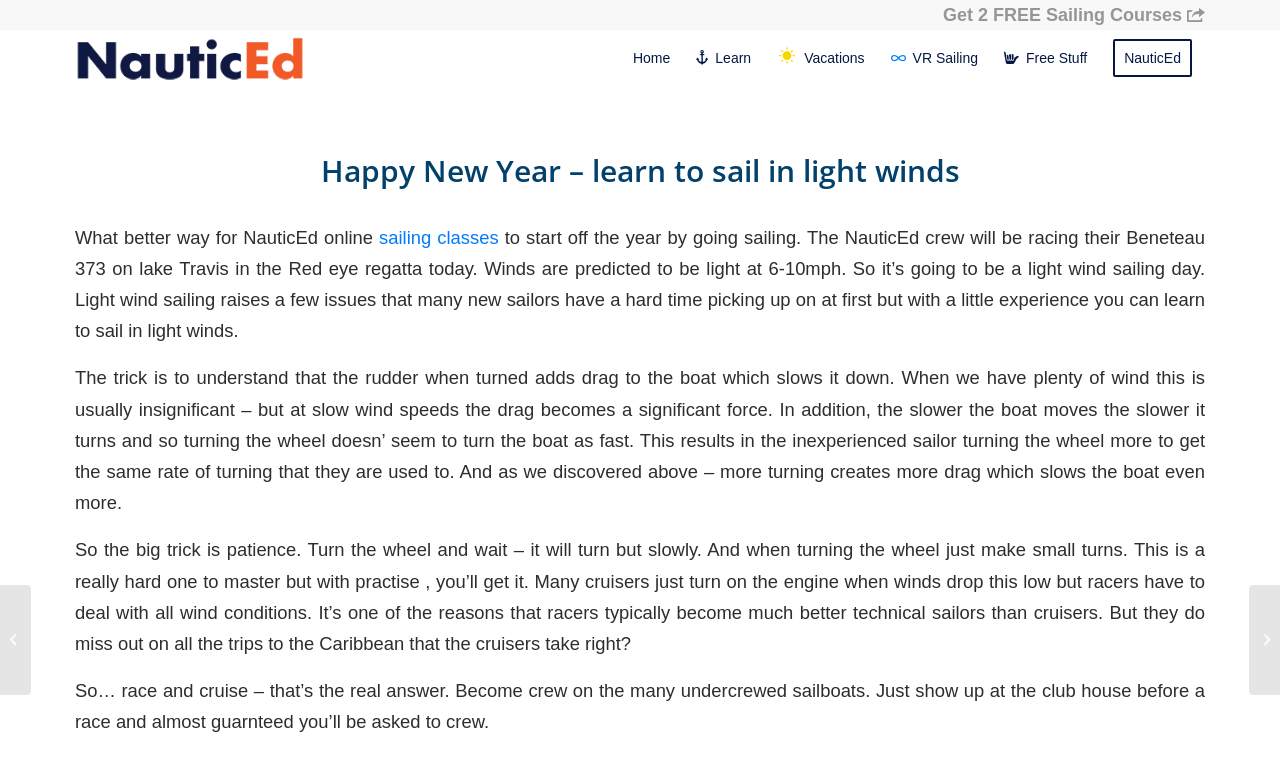Determine the bounding box coordinates of the clickable region to execute the instruction: "Learn about 'VR Sailing'". The coordinates should be four float numbers between 0 and 1, denoted as [left, top, right, bottom].

[0.686, 0.041, 0.774, 0.113]